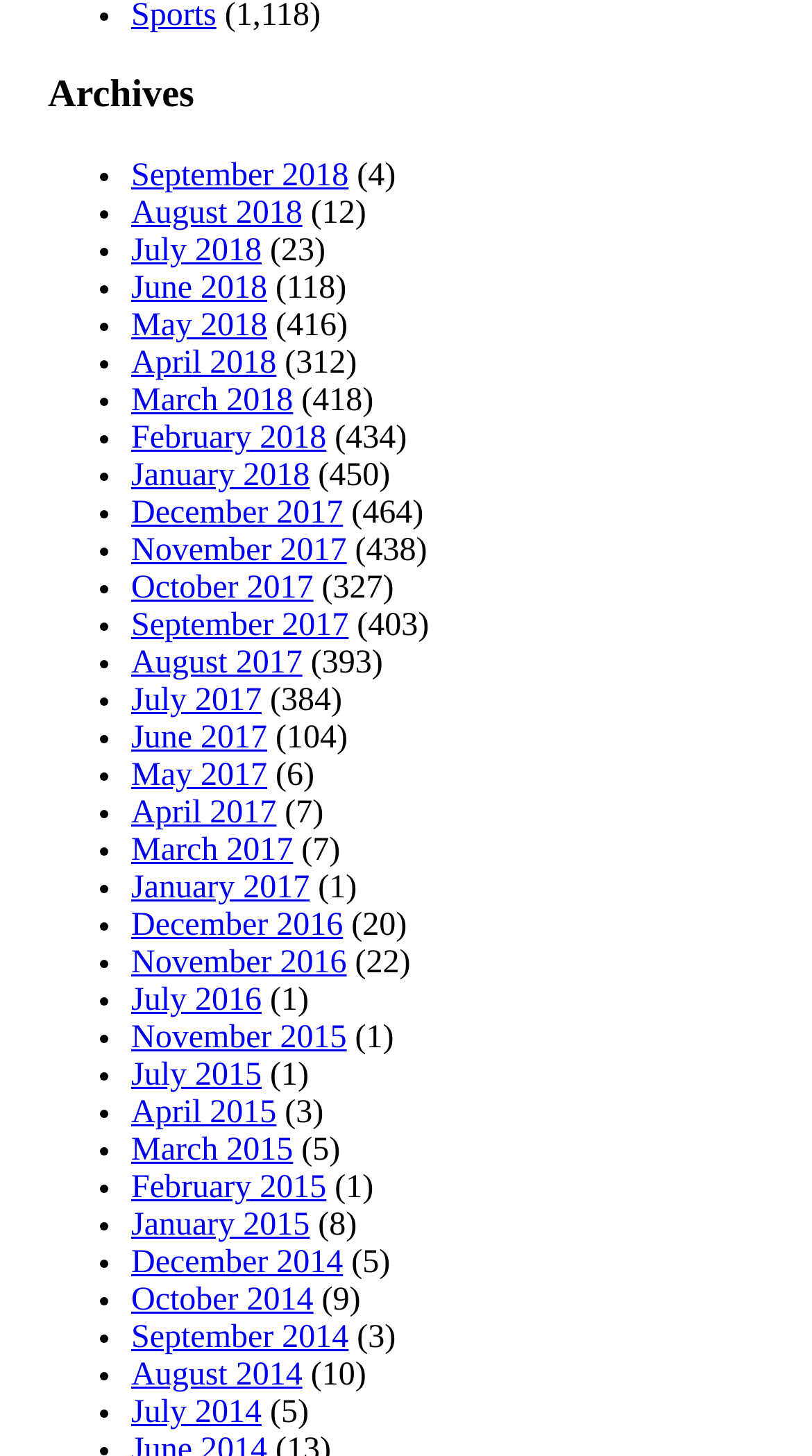Identify the bounding box coordinates necessary to click and complete the given instruction: "View September 2018 archives".

[0.162, 0.109, 0.429, 0.133]